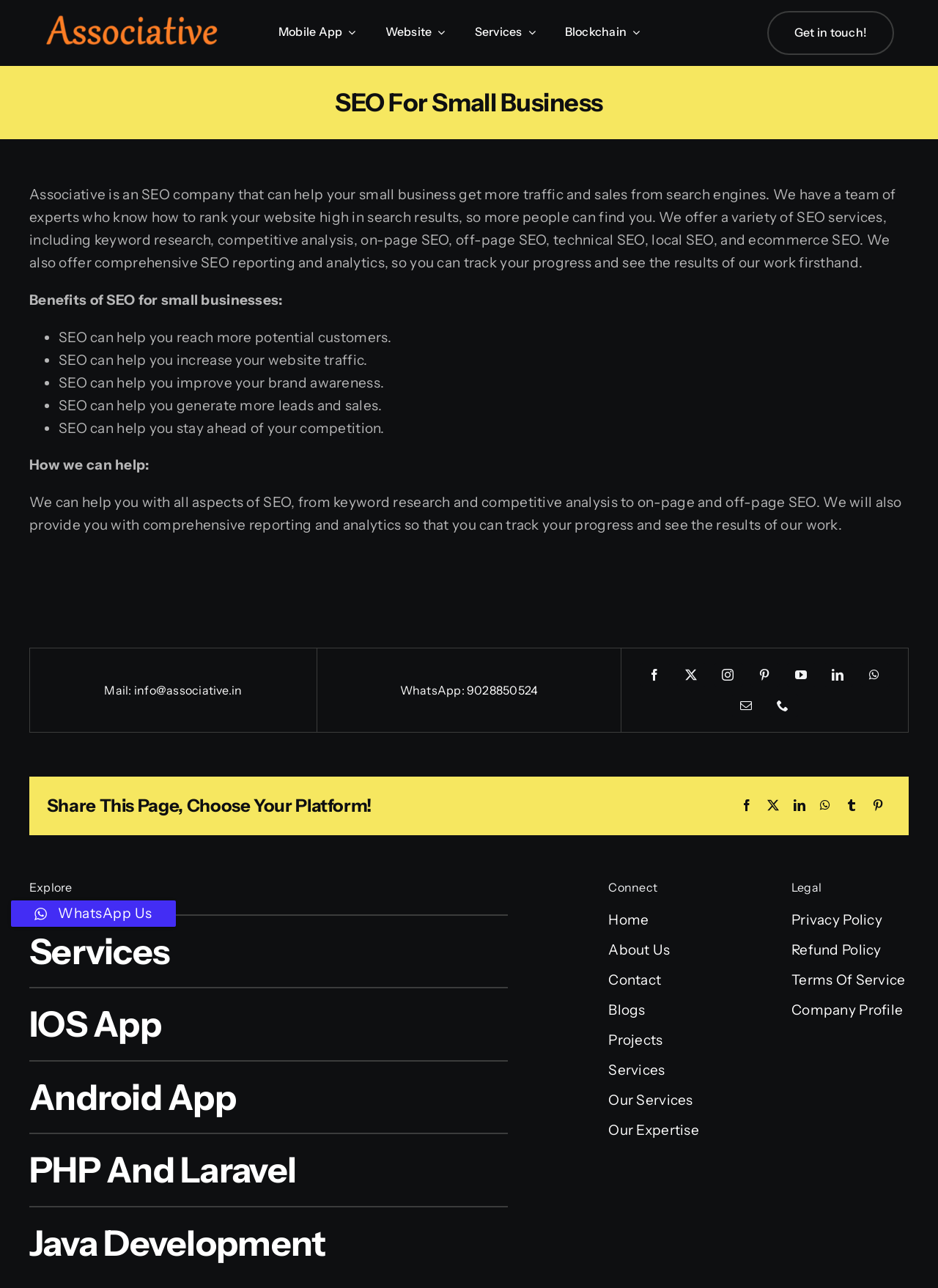Please mark the clickable region by giving the bounding box coordinates needed to complete this instruction: "Click on the 'Go to Top' button".

[0.907, 0.686, 0.941, 0.711]